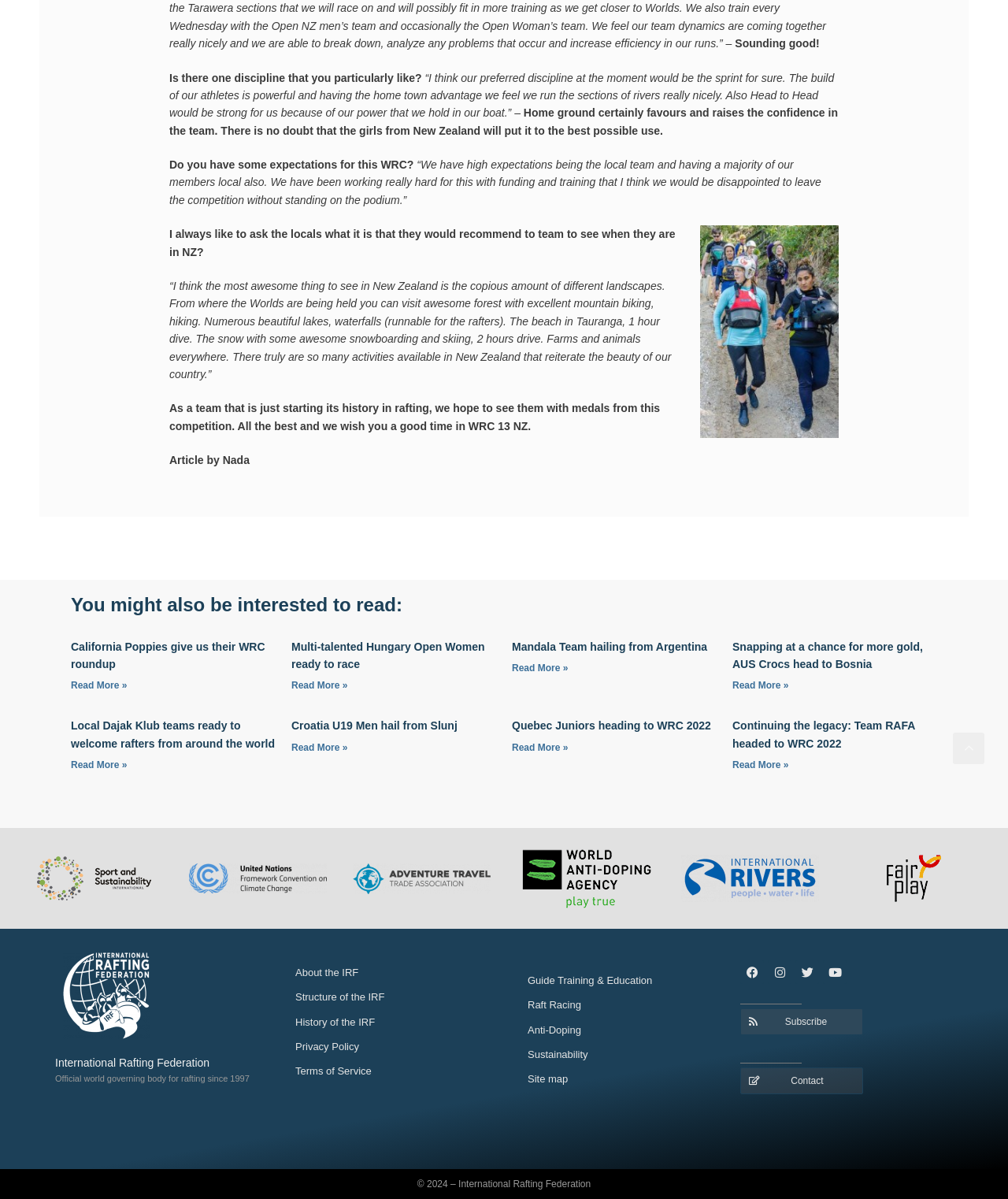Please determine the bounding box coordinates of the element's region to click for the following instruction: "Read more about California Poppies give us their WRC roundup".

[0.07, 0.567, 0.126, 0.576]